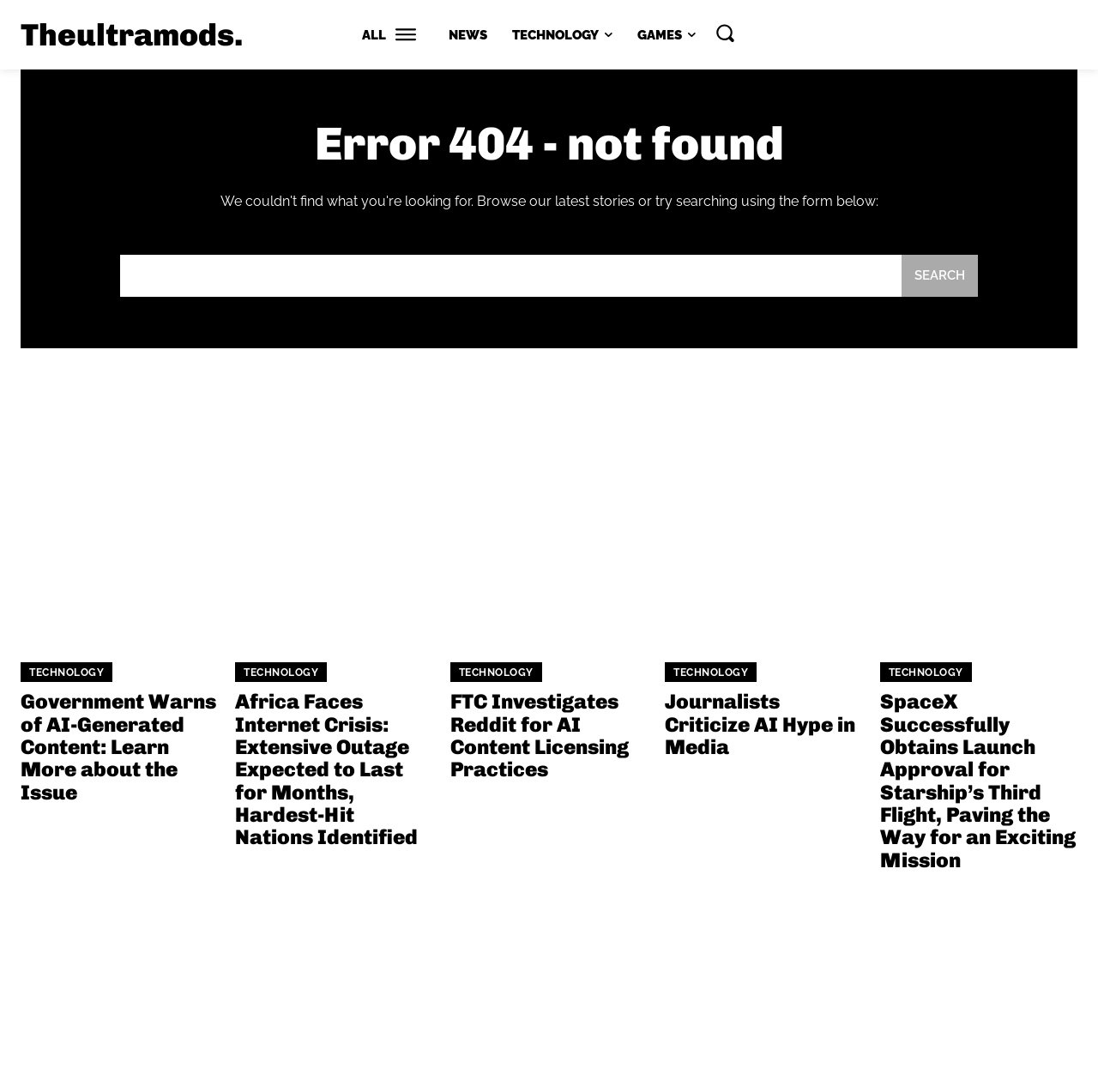Please identify the bounding box coordinates of the region to click in order to complete the given instruction: "Learn more about the 'SpaceX Successfully Obtains Launch Approval' news". The coordinates should be four float numbers between 0 and 1, i.e., [left, top, right, bottom].

[0.801, 0.41, 0.981, 0.591]